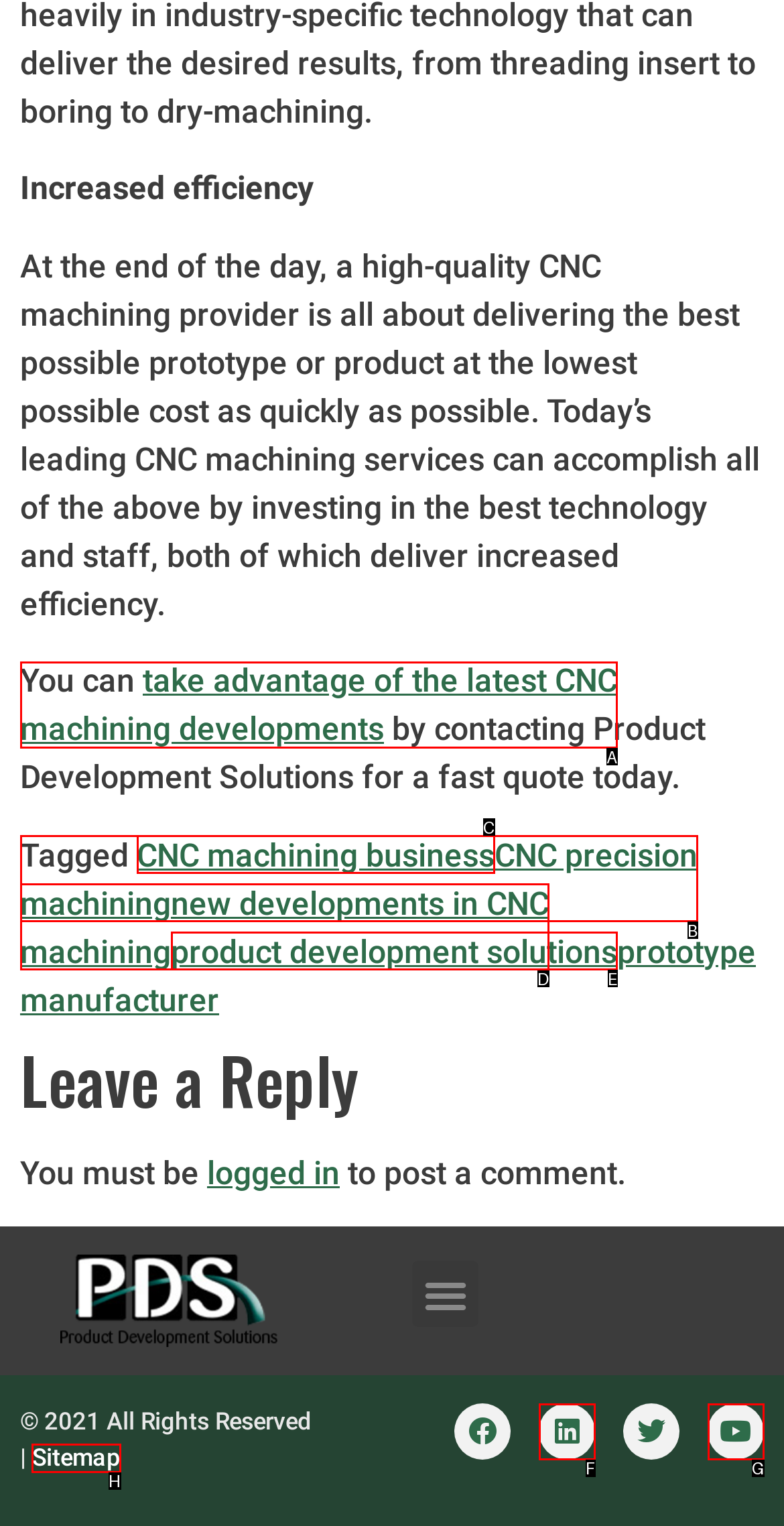For the task: Click the link to view Sitemap, specify the letter of the option that should be clicked. Answer with the letter only.

H